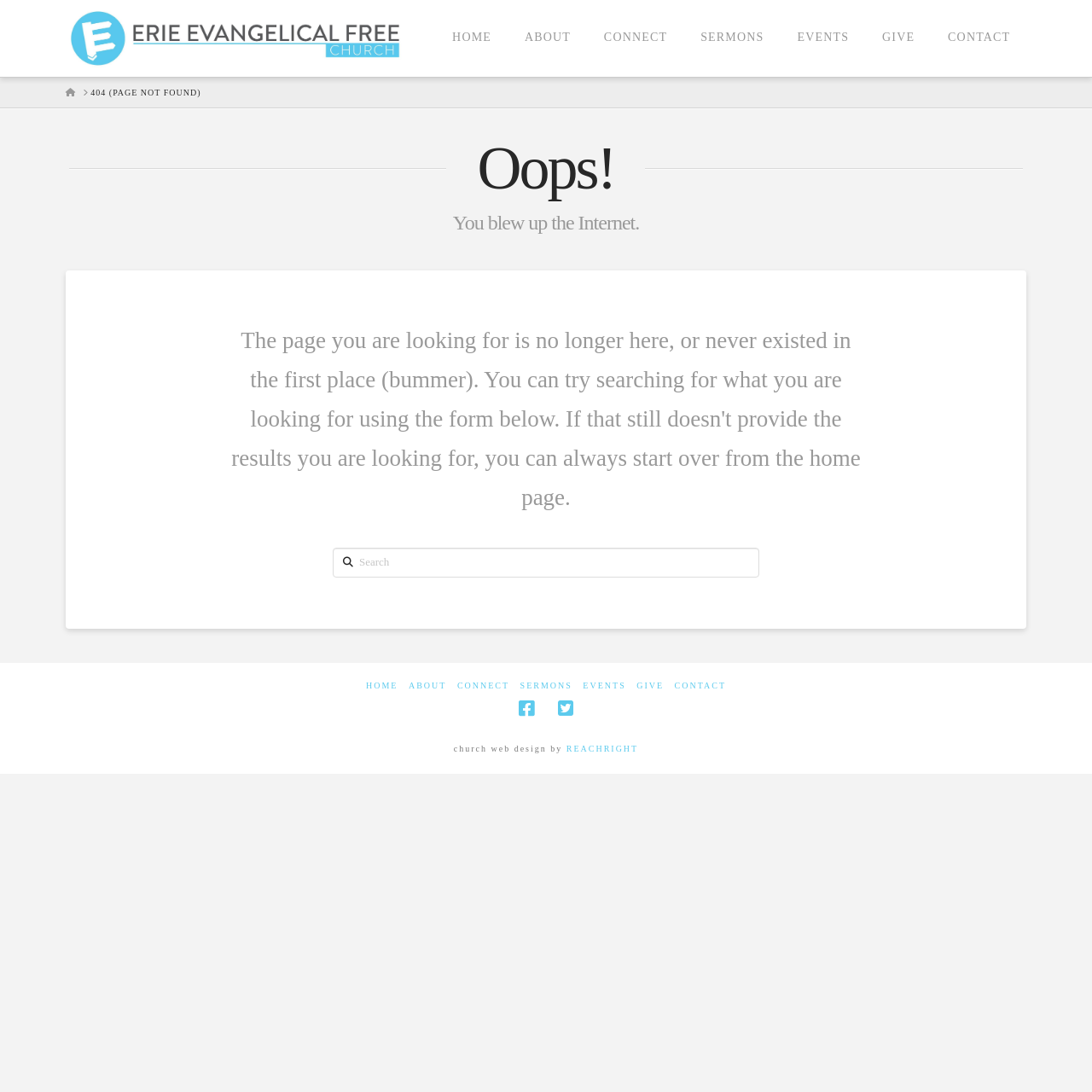How many social media links are there?
Please ensure your answer to the question is detailed and covers all necessary aspects.

I found two social media links, one for Facebook and one for Twitter, at the bottom of the page.